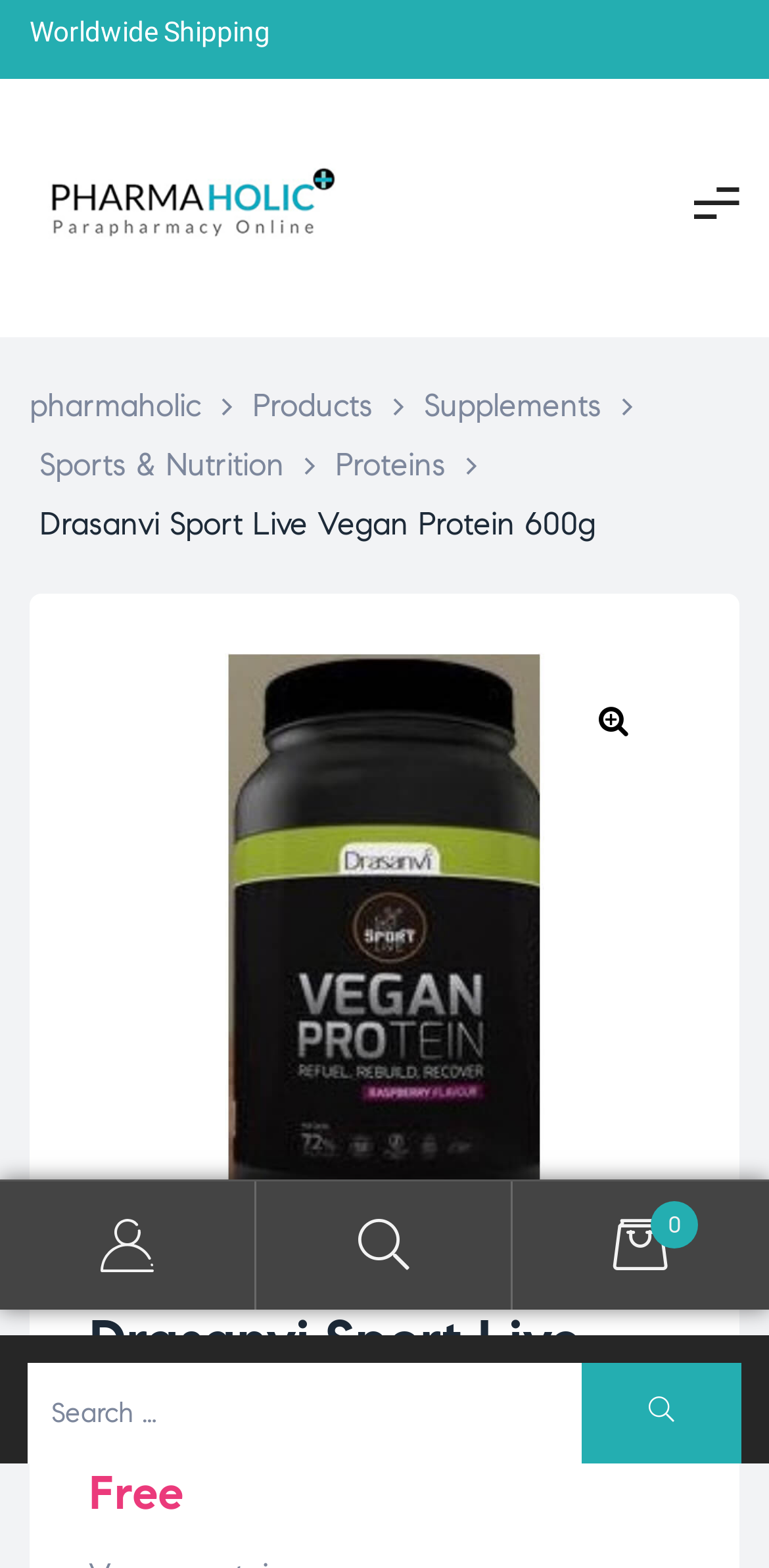Locate the bounding box coordinates of the clickable region to complete the following instruction: "Search for something."

[0.036, 0.869, 0.964, 0.933]